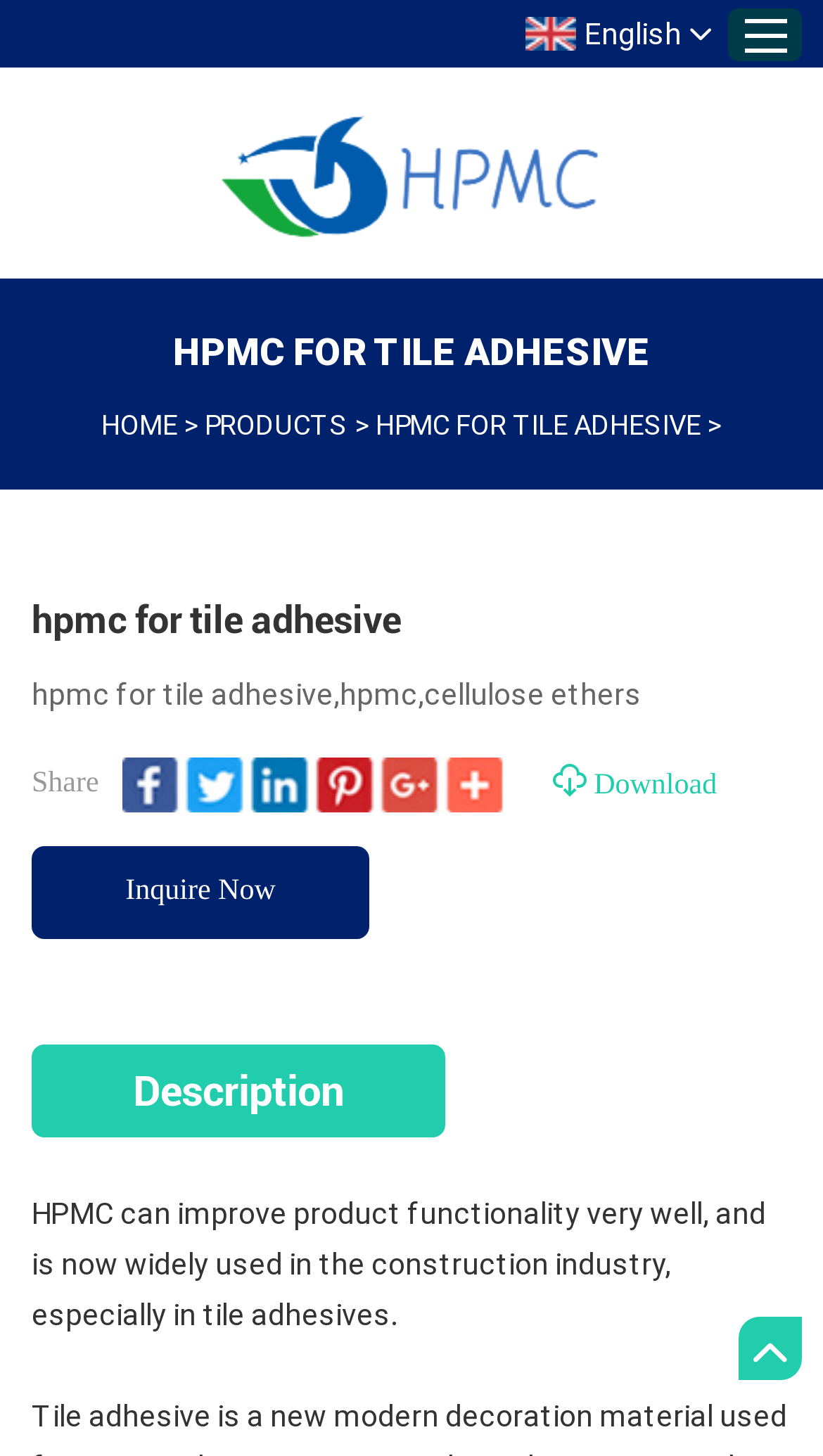Using details from the image, please answer the following question comprehensively:
What is the function of HPMC in the construction industry?

According to the static text 'HPMC can improve product functionality very well, and is now widely used in the construction industry, especially in tile adhesives.', it can be concluded that HPMC improves product functionality in the construction industry.